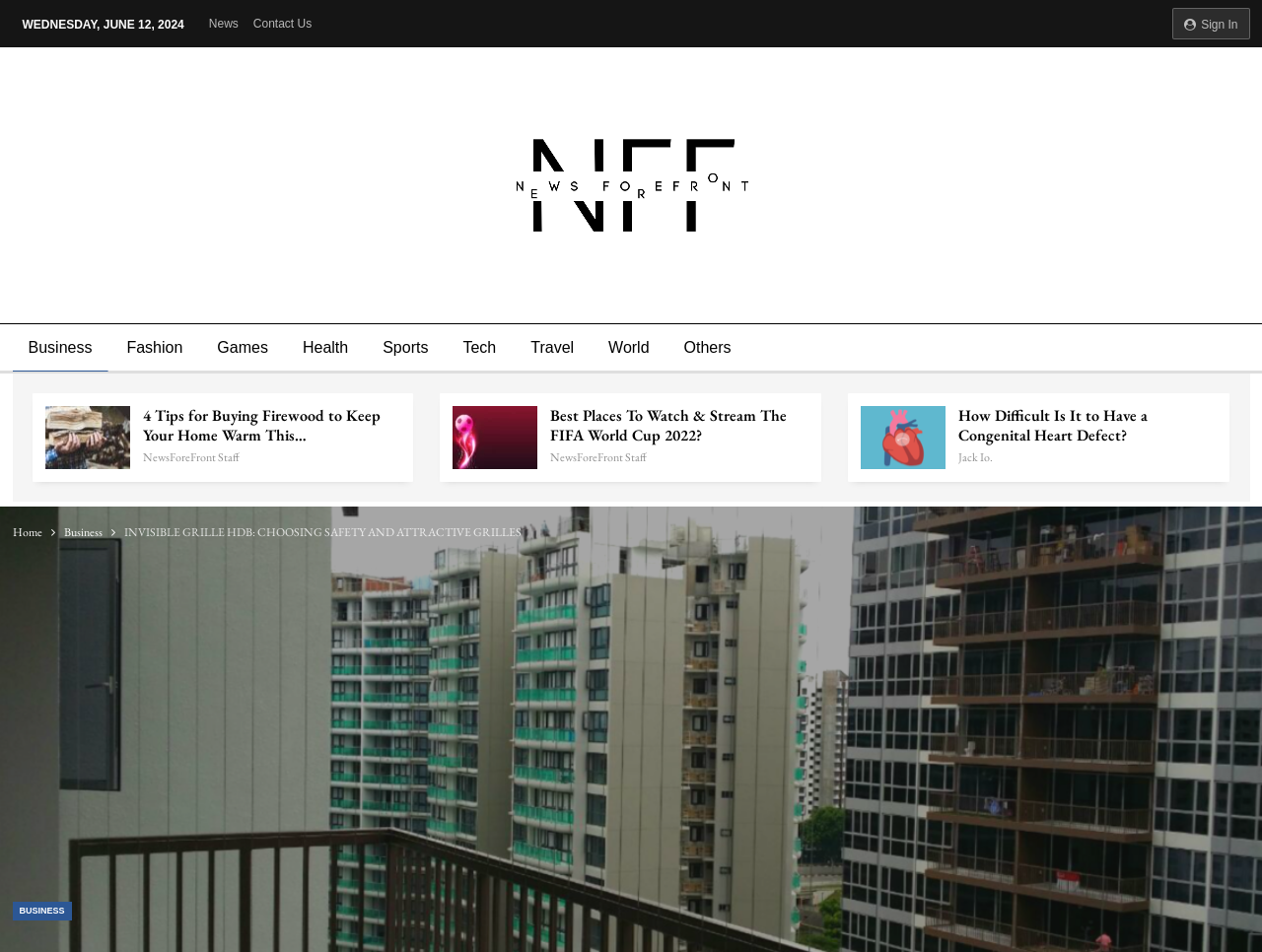Show the bounding box coordinates for the element that needs to be clicked to execute the following instruction: "View the author profile of 'Harry Williams'". Provide the coordinates in the form of four float numbers between 0 and 1, i.e., [left, top, right, bottom].

None